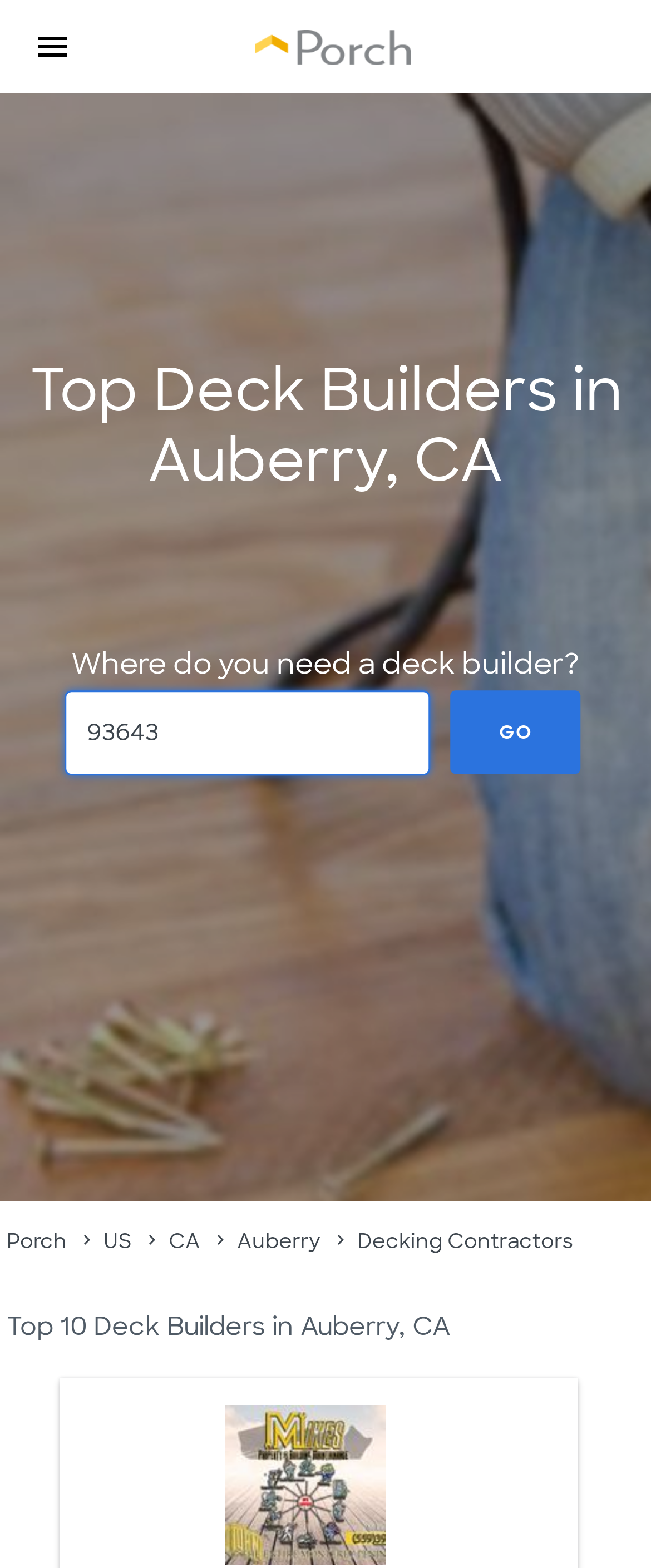How many links are there in the footer?
Please provide a full and detailed response to the question.

I counted the number of links in the footer section by looking at the elements with the 'link' type and finding the ones with y-coordinates greater than 0.783. There are 5 links: 'Porch', 'US', 'CA', 'Auberry', and 'Decking Contractors'.